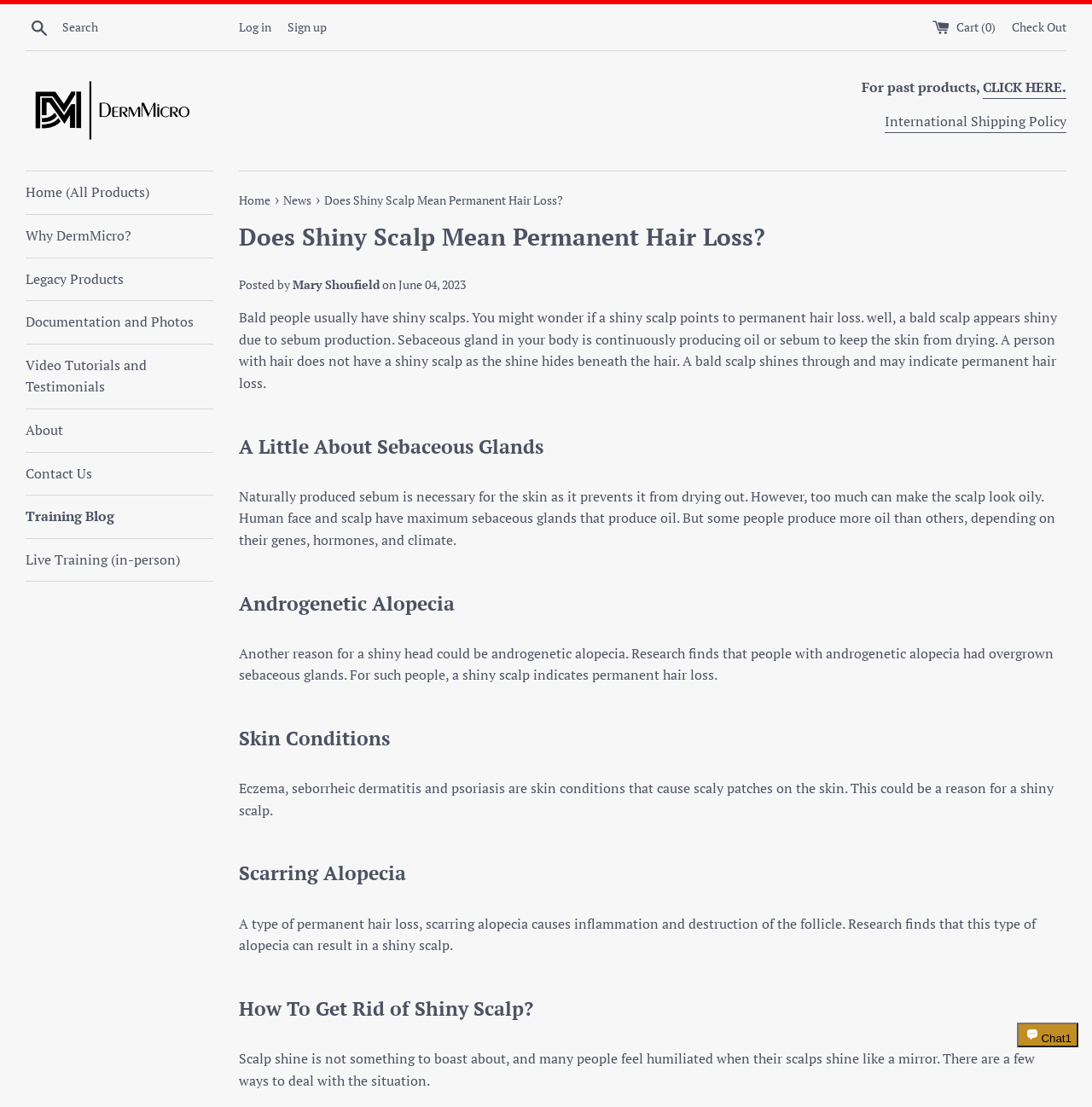Specify the bounding box coordinates of the area to click in order to execute this command: 'Check out'. The coordinates should consist of four float numbers ranging from 0 to 1, and should be formatted as [left, top, right, bottom].

[0.927, 0.017, 0.977, 0.031]